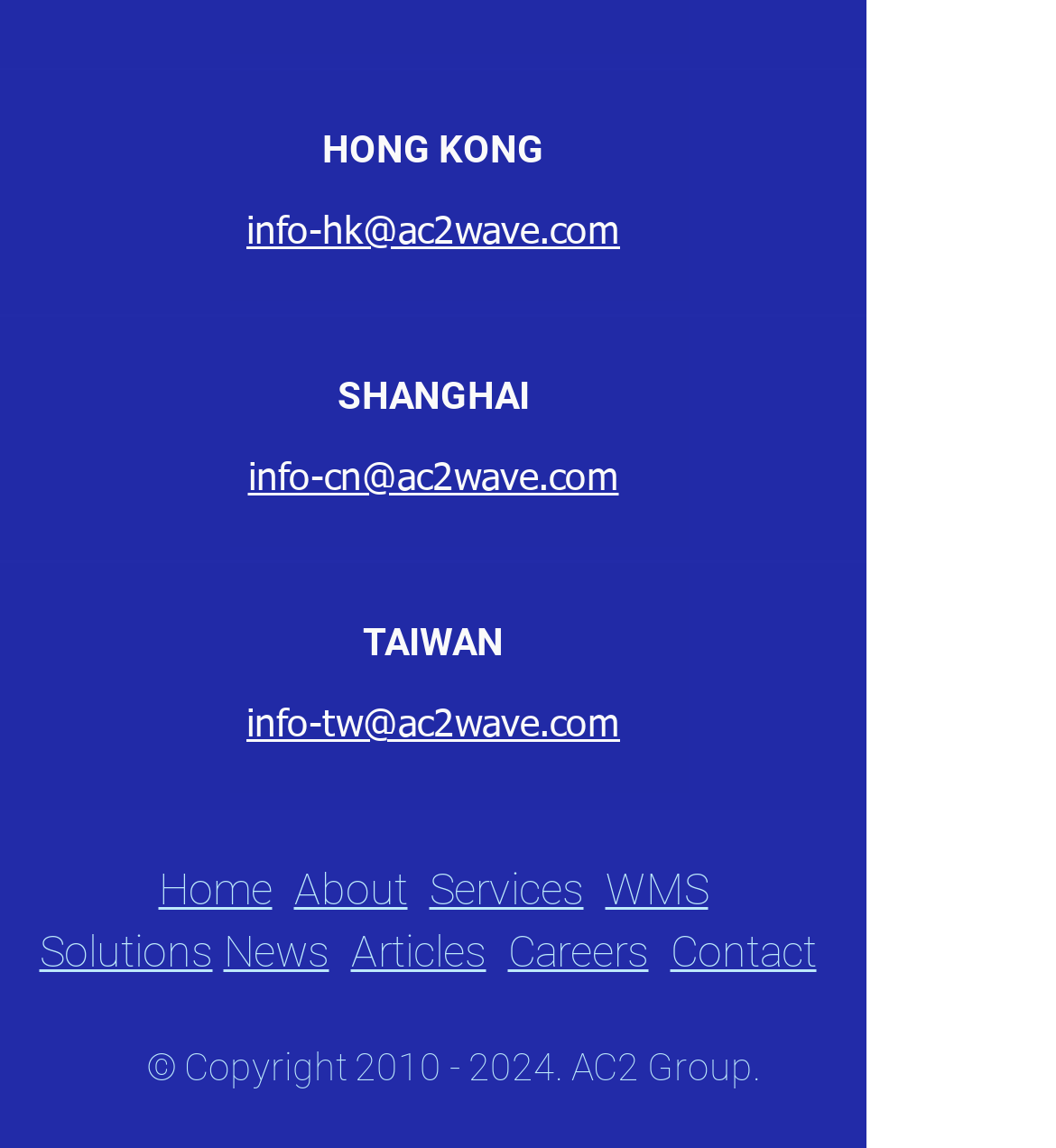Use the information in the screenshot to answer the question comprehensively: How many main sections are there in the top navigation menu?

The top navigation menu consists of links 'Home', 'About', 'Services', 'WMS Solutions', and 'News', which can be considered as five main sections.